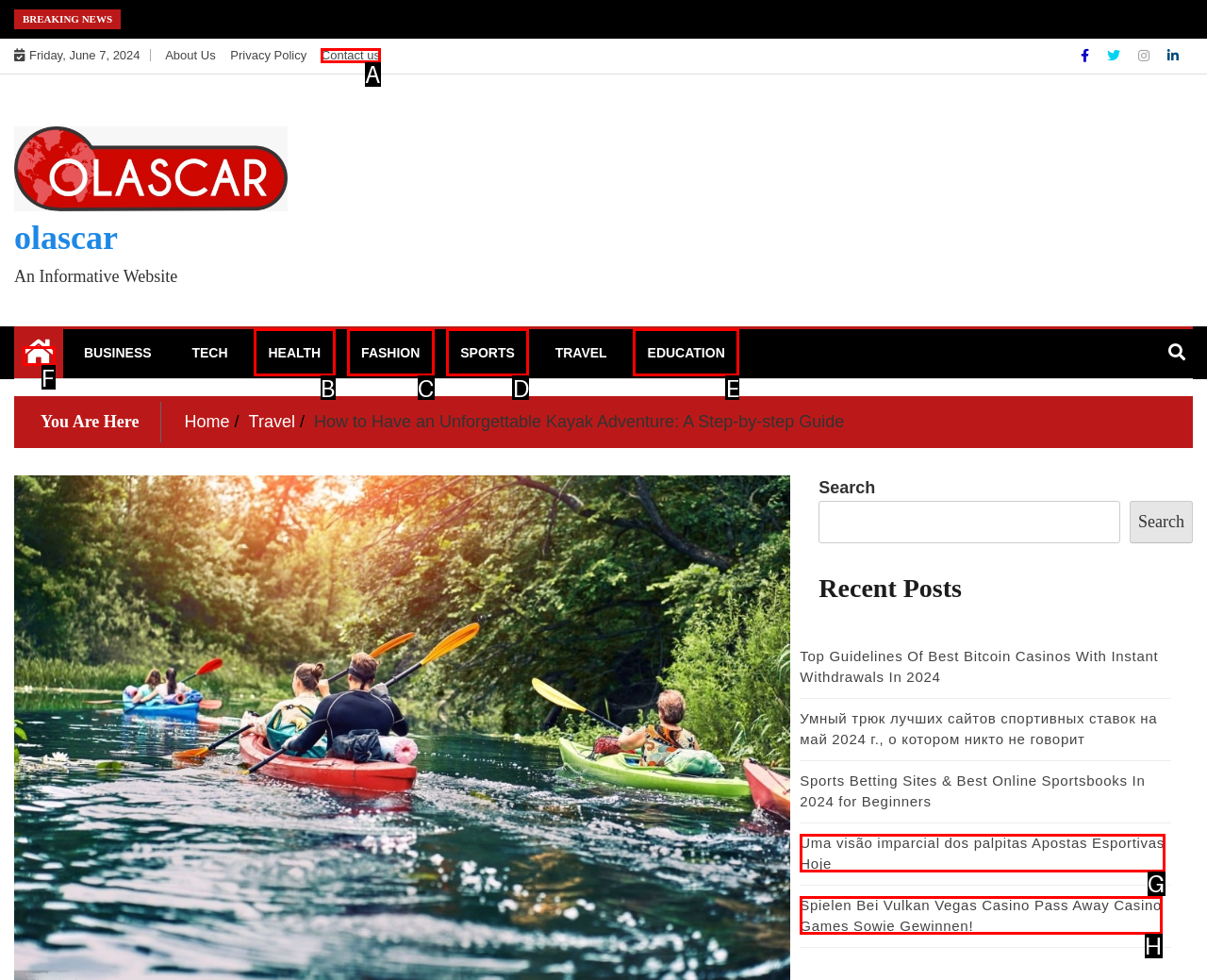Select the option that matches this description: aria-label="Home Page href="
Answer by giving the letter of the chosen option.

F